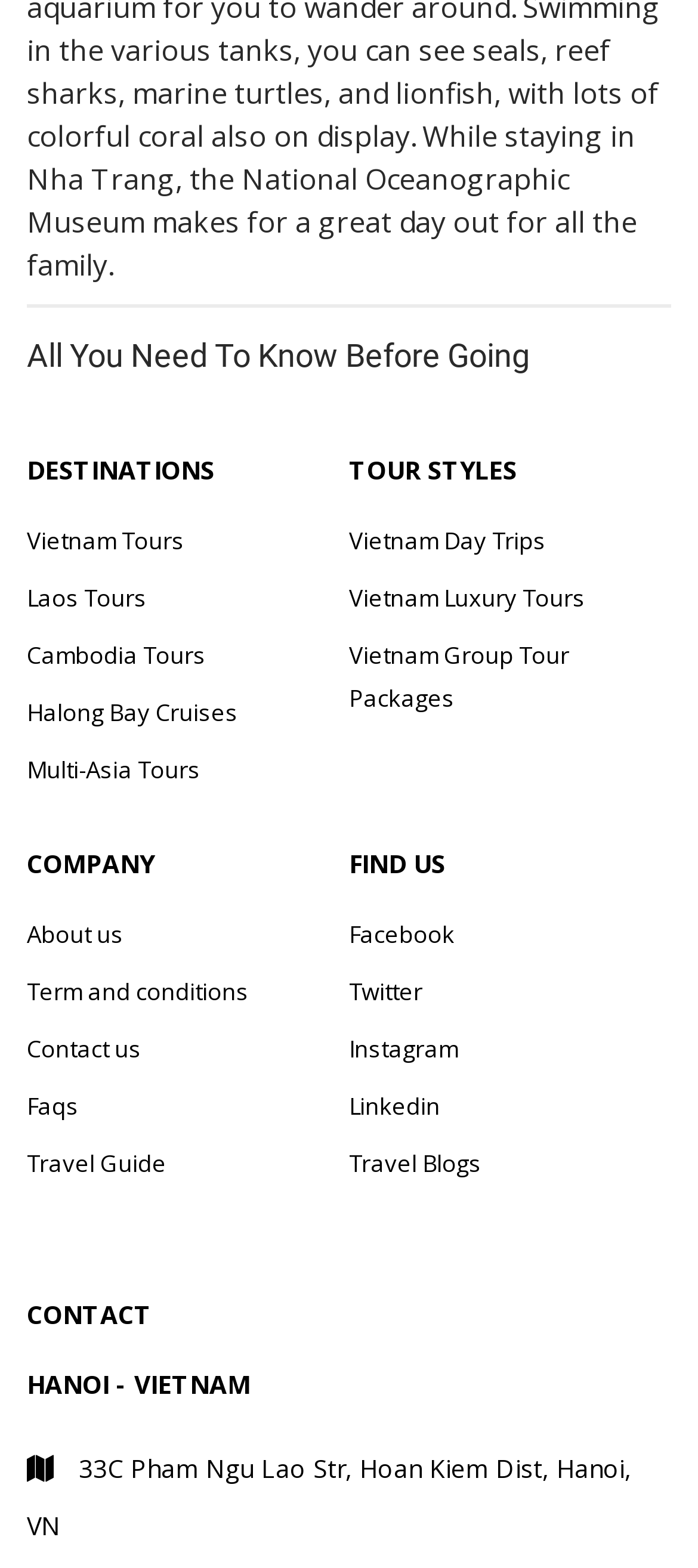What type of tours are offered?
Answer with a single word or short phrase according to what you see in the image.

Asia tours